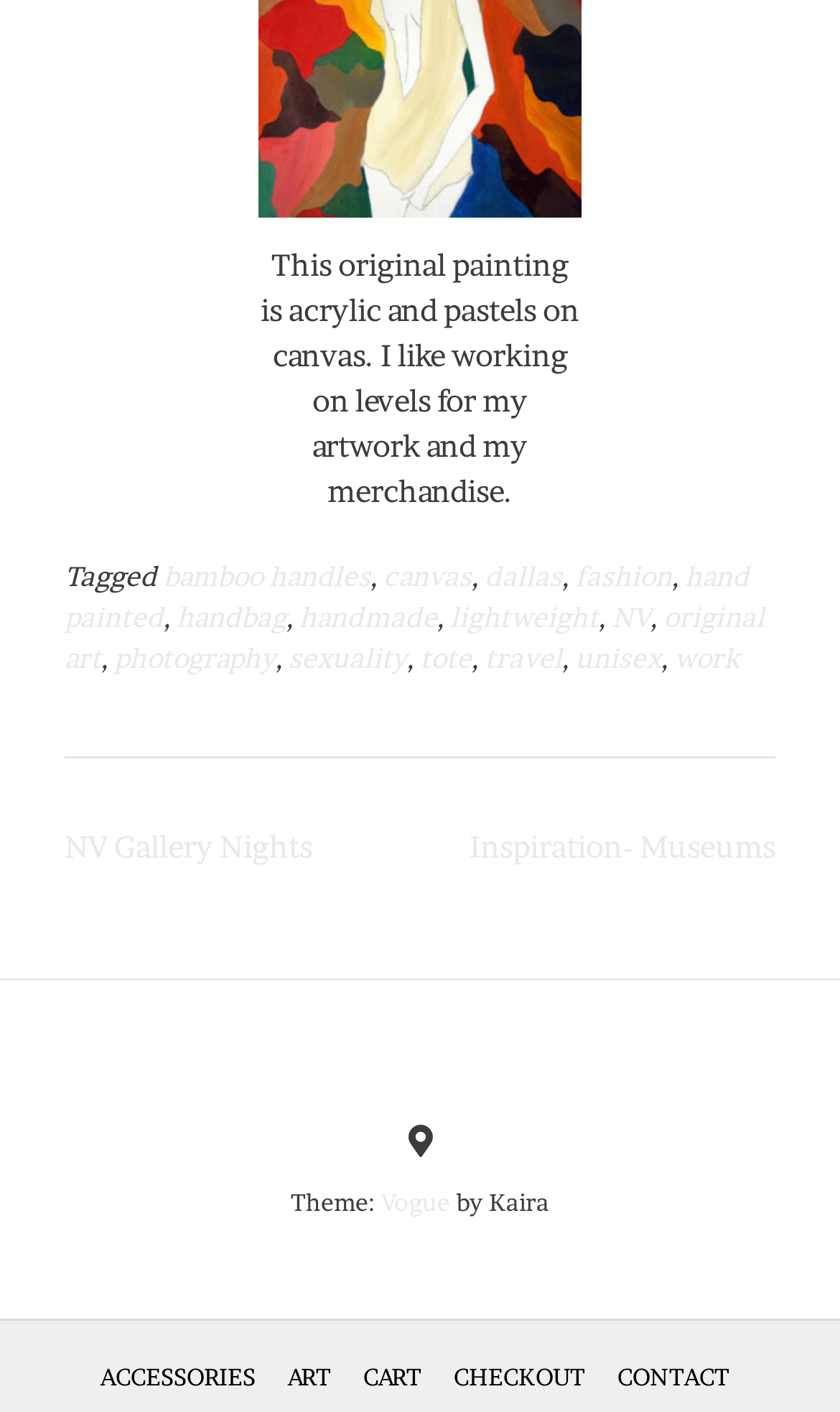Determine the bounding box coordinates of the clickable element to achieve the following action: 'View 'Introduction''. Provide the coordinates as four float values between 0 and 1, formatted as [left, top, right, bottom].

None